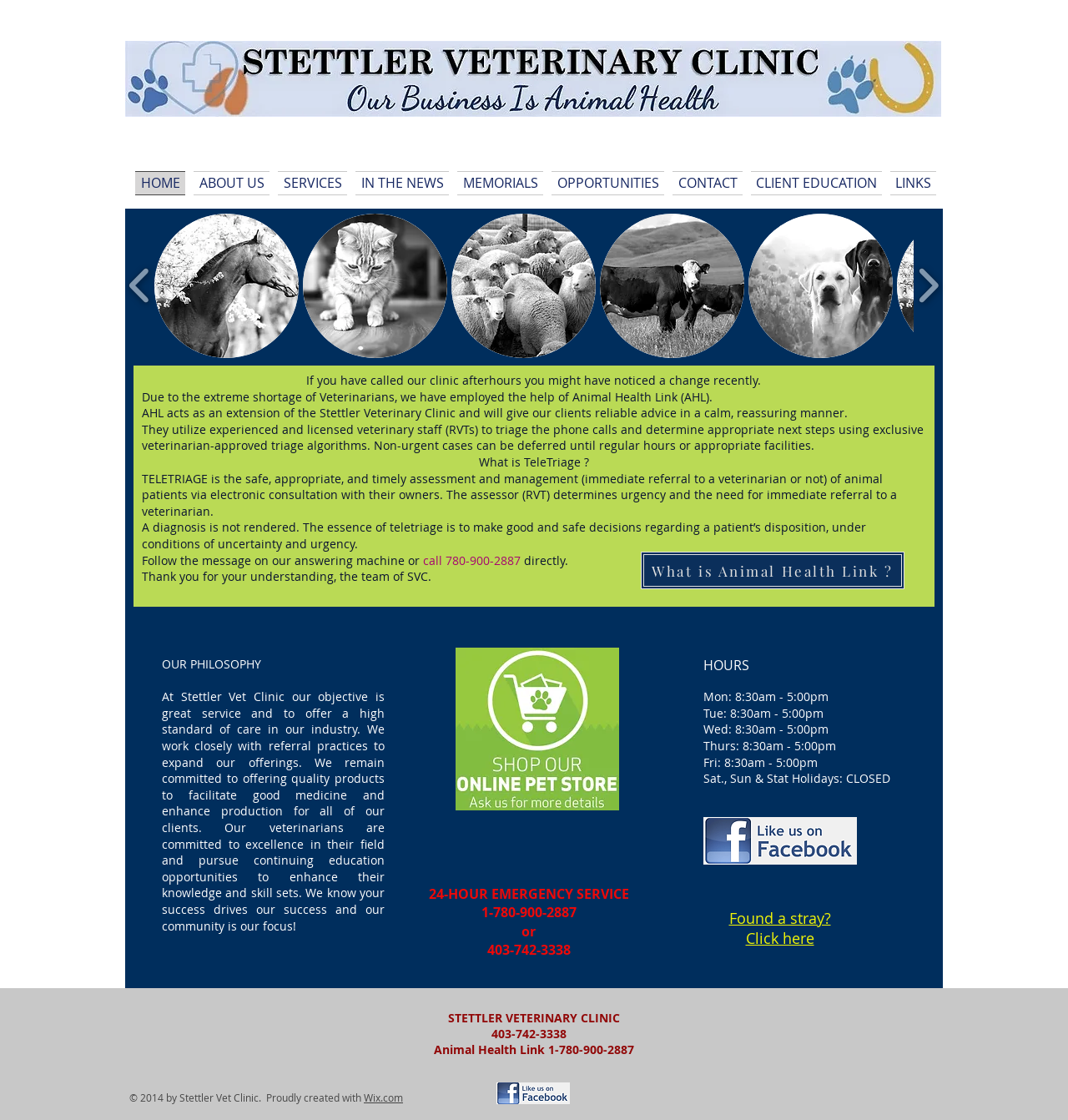Pinpoint the bounding box coordinates of the area that should be clicked to complete the following instruction: "Click the What is Animal Health Link? link". The coordinates must be given as four float numbers between 0 and 1, i.e., [left, top, right, bottom].

[0.6, 0.493, 0.847, 0.526]